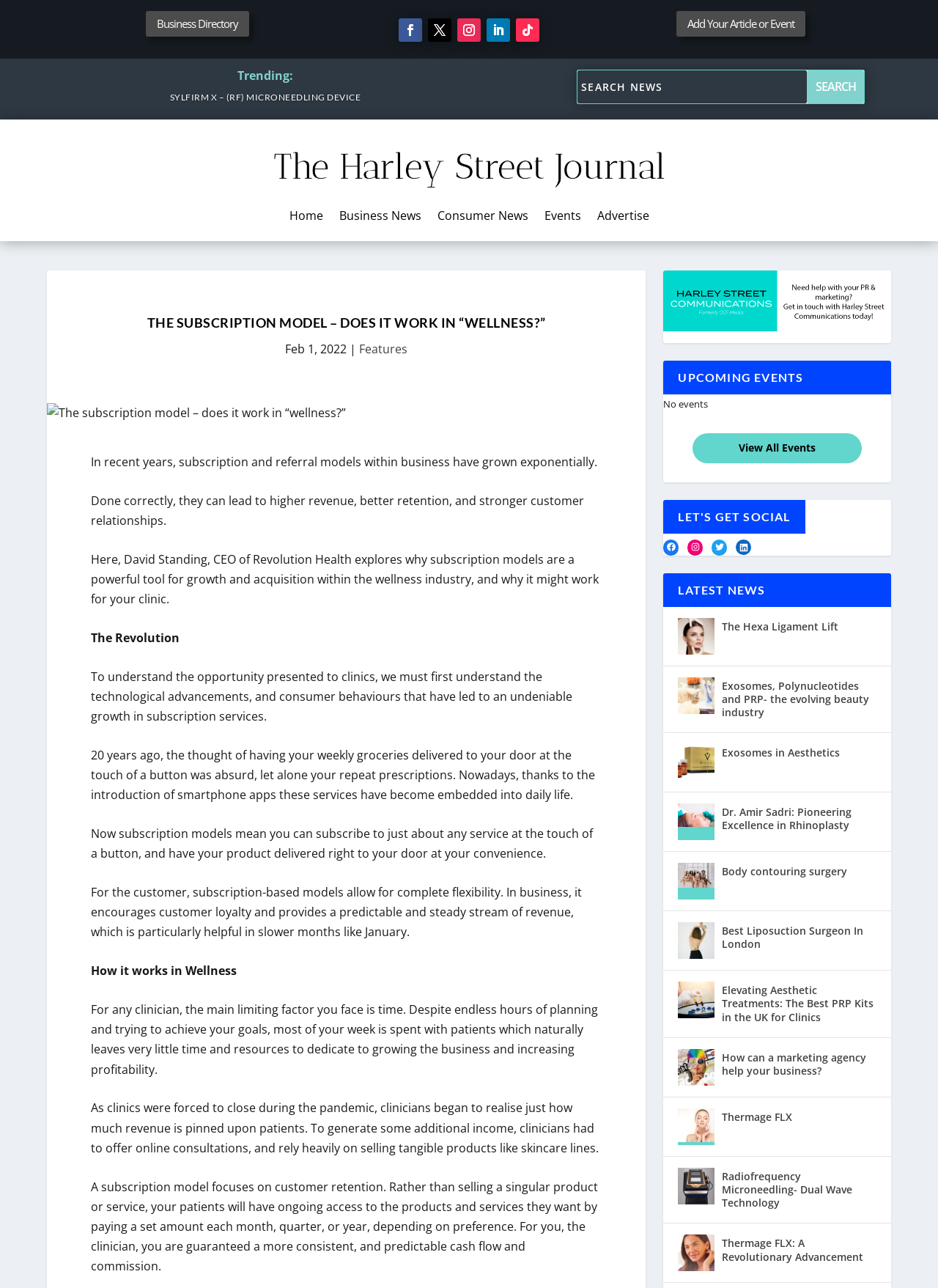What is the name of the publication?
Based on the screenshot, give a detailed explanation to answer the question.

The webpage's title is 'The subscription model – does it work in “wellness?” - The Harley Street Journal', indicating that the publication is The Harley Street Journal.